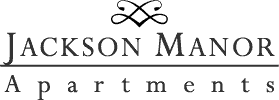What is the font style of the word 'Apartments'?
Please craft a detailed and exhaustive response to the question.

The caption describes the word 'Apartments' as being presented in a more understated, flowing script, which suggests that the font style of the word 'Apartments' is a flowing script.